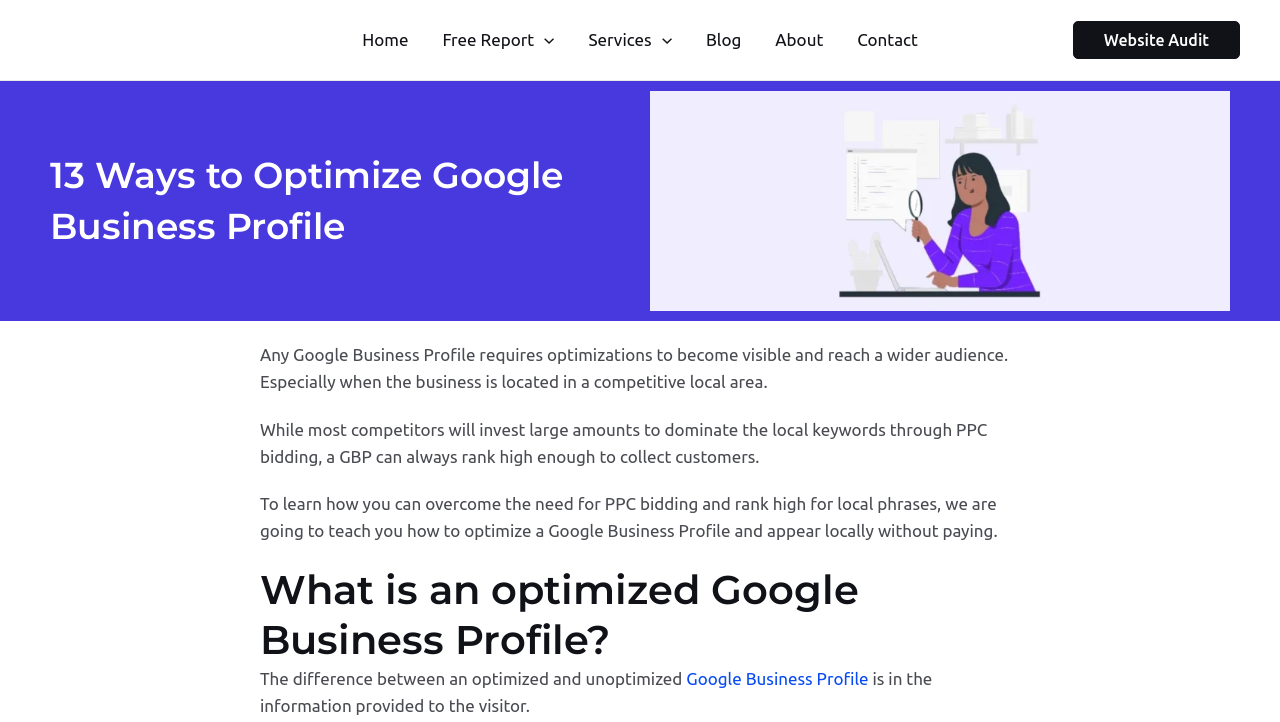Please determine the bounding box coordinates of the element to click in order to execute the following instruction: "Visit Website Audit". The coordinates should be four float numbers between 0 and 1, specified as [left, top, right, bottom].

[0.838, 0.029, 0.969, 0.082]